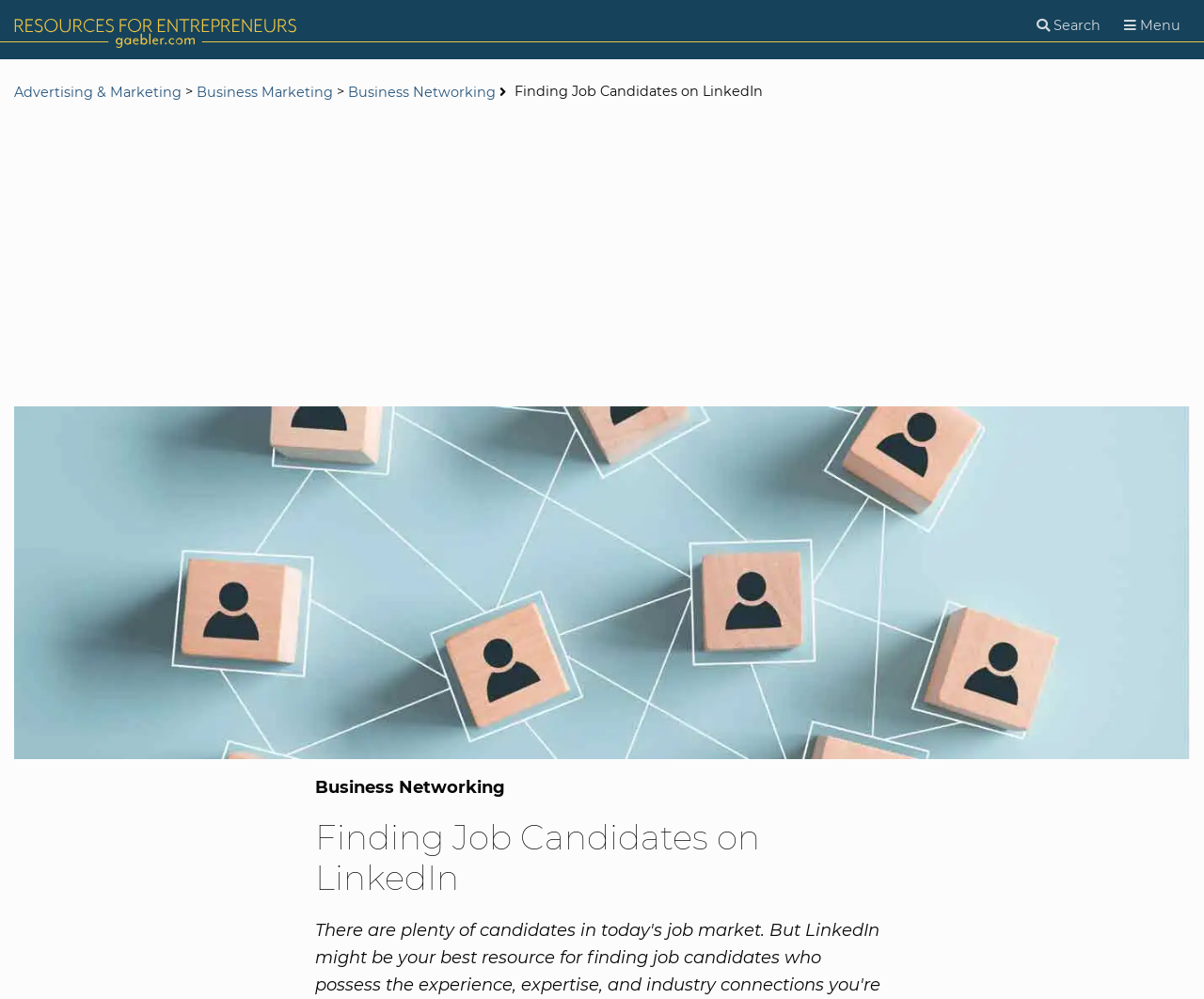What is the theme of the image at the bottom?
Could you answer the question in a detailed manner, providing as much information as possible?

The image at the bottom has a bounding box coordinate of [0.012, 0.407, 0.988, 0.76] and is labeled as 'Business Networking', suggesting that its theme is related to business networking.